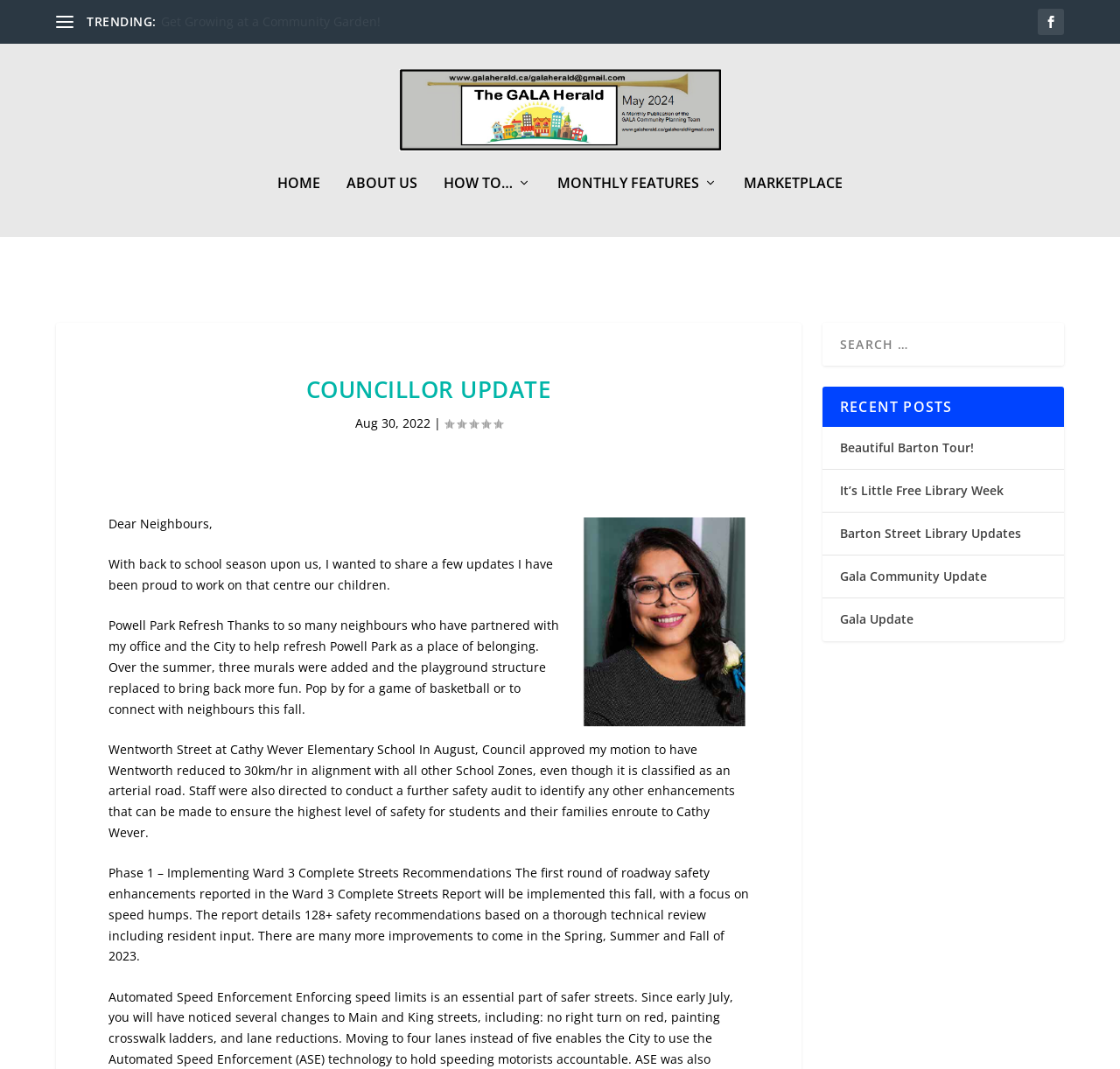Refer to the image and provide an in-depth answer to the question:
What is the name of the newspaper?

The name of the newspaper can be found in the top-left corner of the webpage, where it says 'The GALA Herald - Hamilton Ontario'.